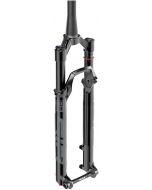What is the focus of the fork's design?
Give a single word or phrase answer based on the content of the image.

Durability and weight efficiency